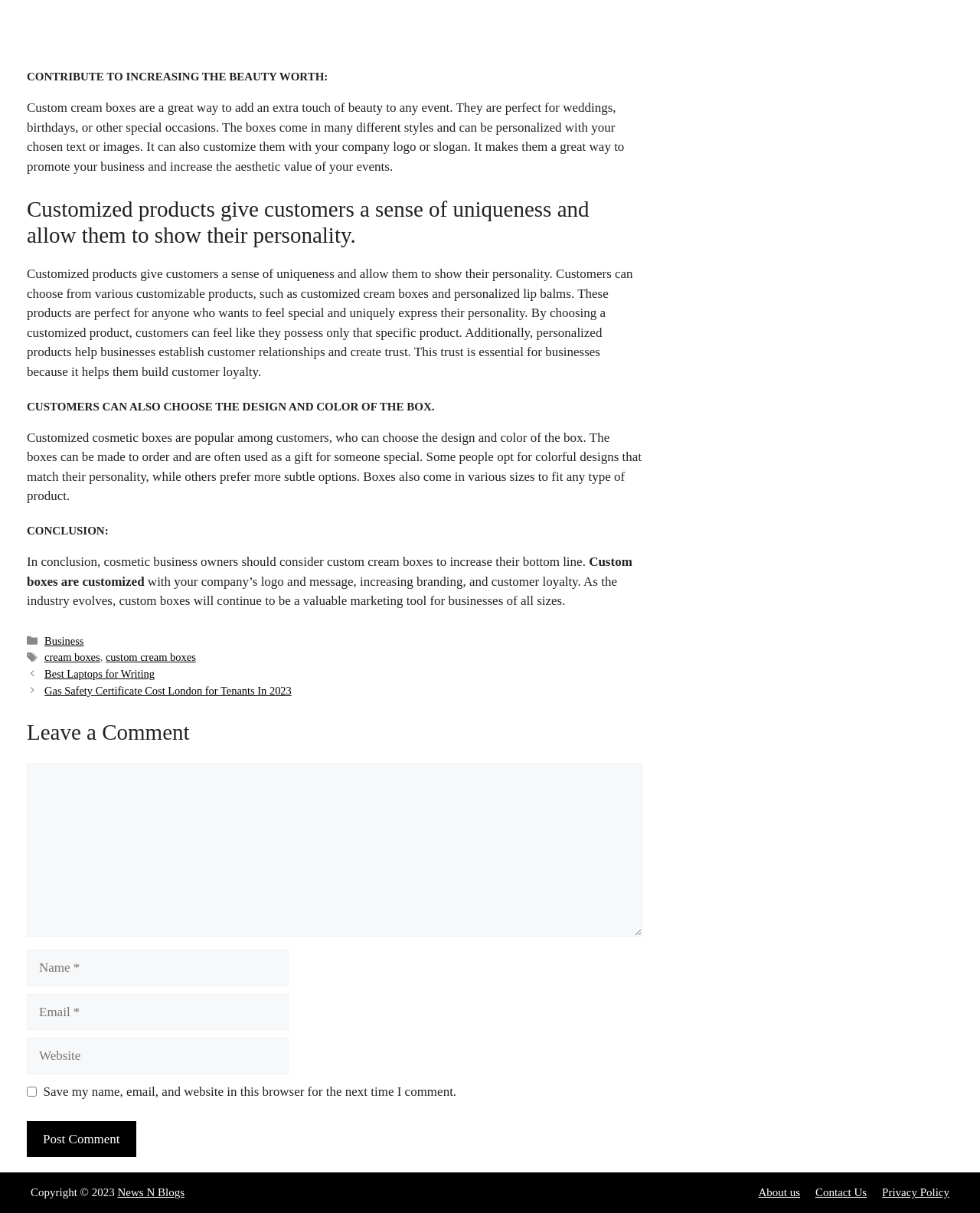Answer the following query with a single word or phrase:
What is the benefit of customized products?

sense of uniqueness